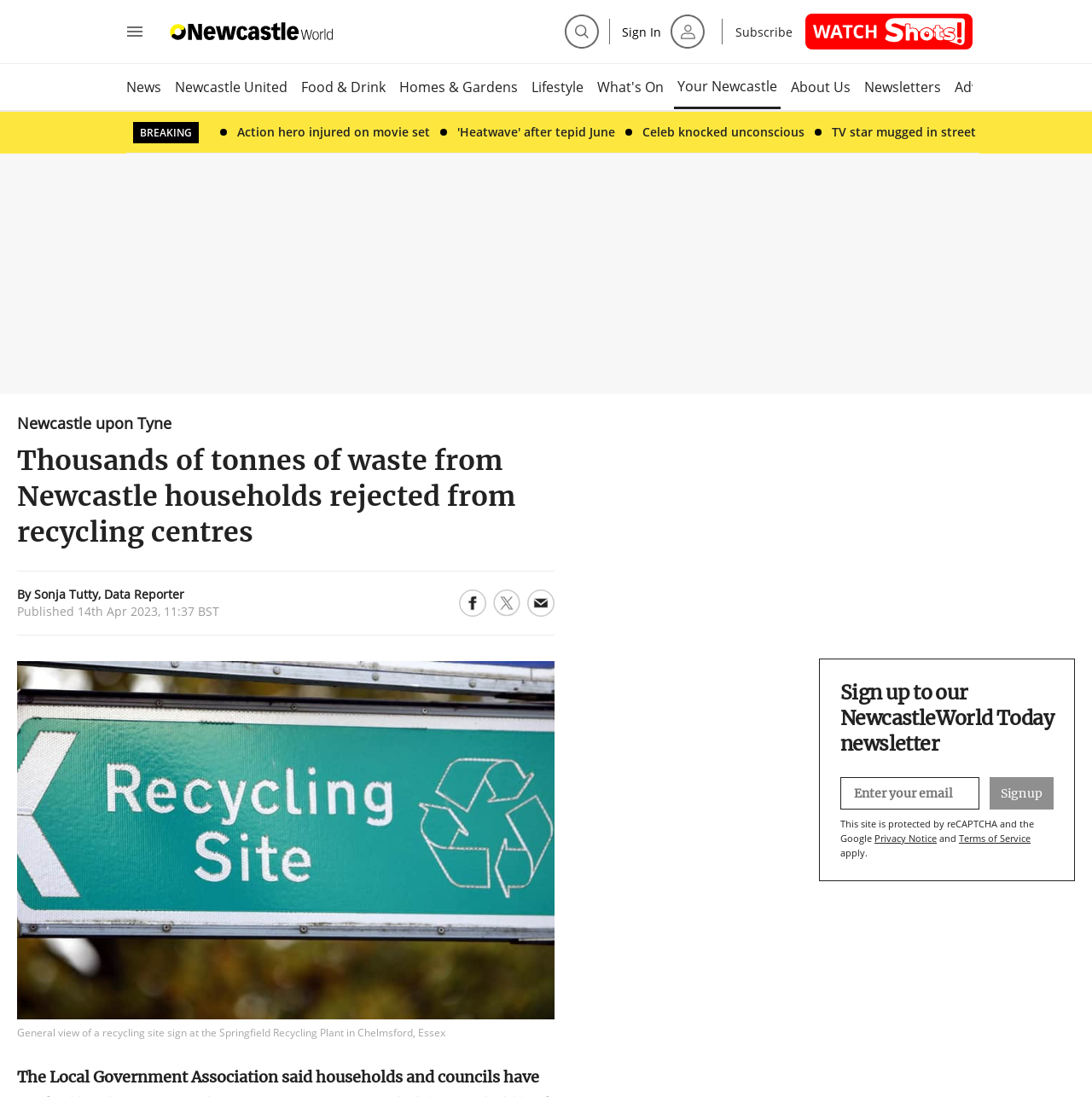Pinpoint the bounding box coordinates of the element that must be clicked to accomplish the following instruction: "Open full menu". The coordinates should be in the format of four float numbers between 0 and 1, i.e., [left, top, right, bottom].

[0.114, 0.019, 0.133, 0.038]